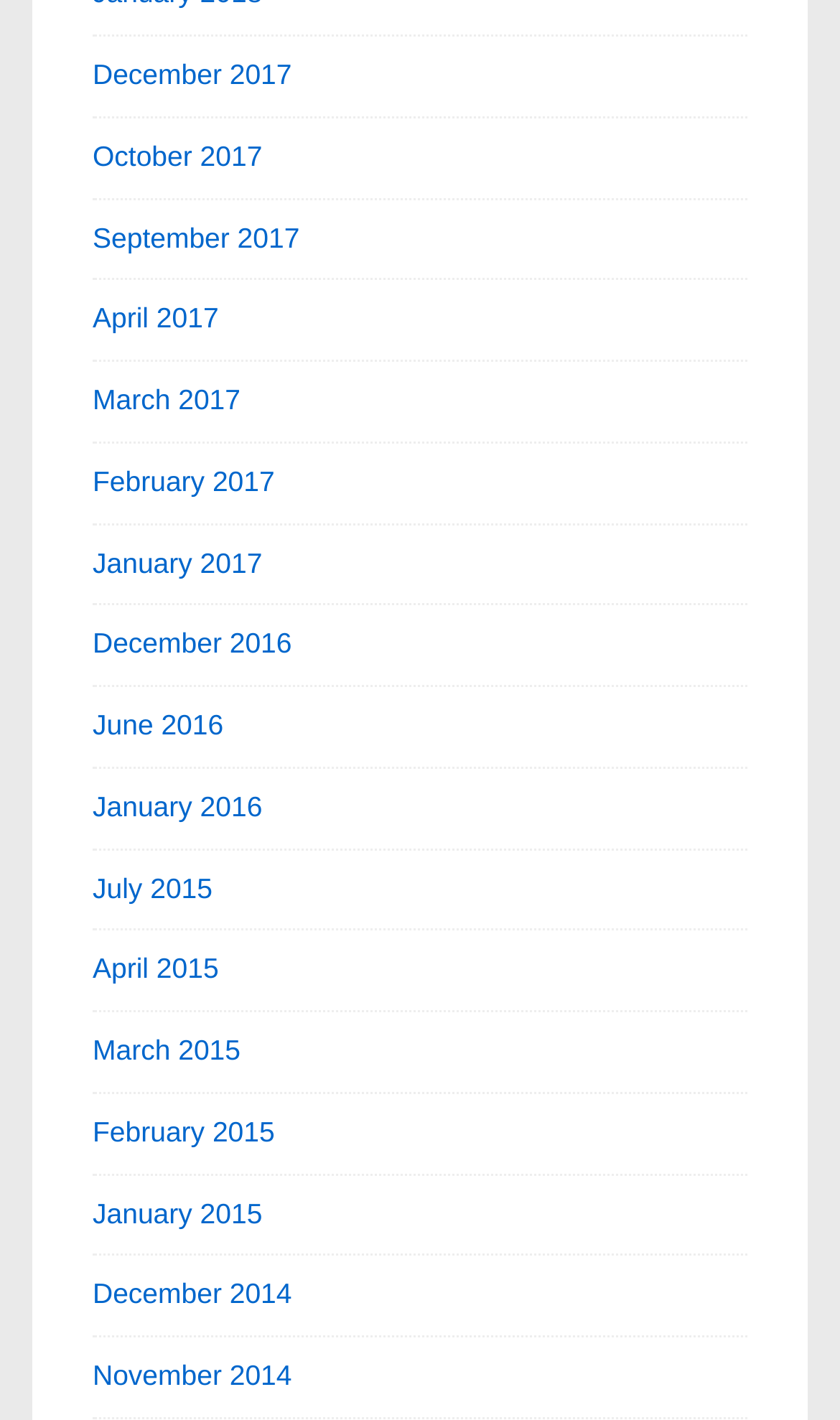What is the most recent month listed?
Could you please answer the question thoroughly and with as much detail as possible?

By examining the list of links, I found that the most recent month listed is December 2017, which is the first link in the sequence.